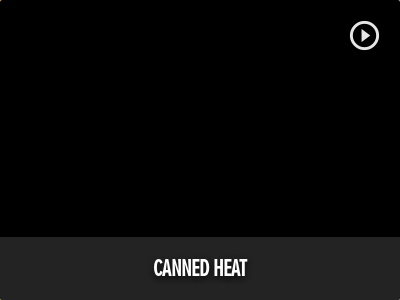Describe the image thoroughly, including all noticeable details.

The image features the band "Canned Heat," a renowned American blues band celebrated for their lively performances and classic hits that blend rock and blues genres. Positioned prominently in the center is the band's name, styled in bold, striking typography against a dark backdrop, which adds to the visual impact. In the top right corner, a play button icon indicates that viewers can engage with multimedia content related to the band, possibly including videos or music clips. This presentation is part of the lineup for the 2024 Big Blues Bender, highlighting Canned Heat's participation in this prominent music event, where fans can enjoy their unique sound live.